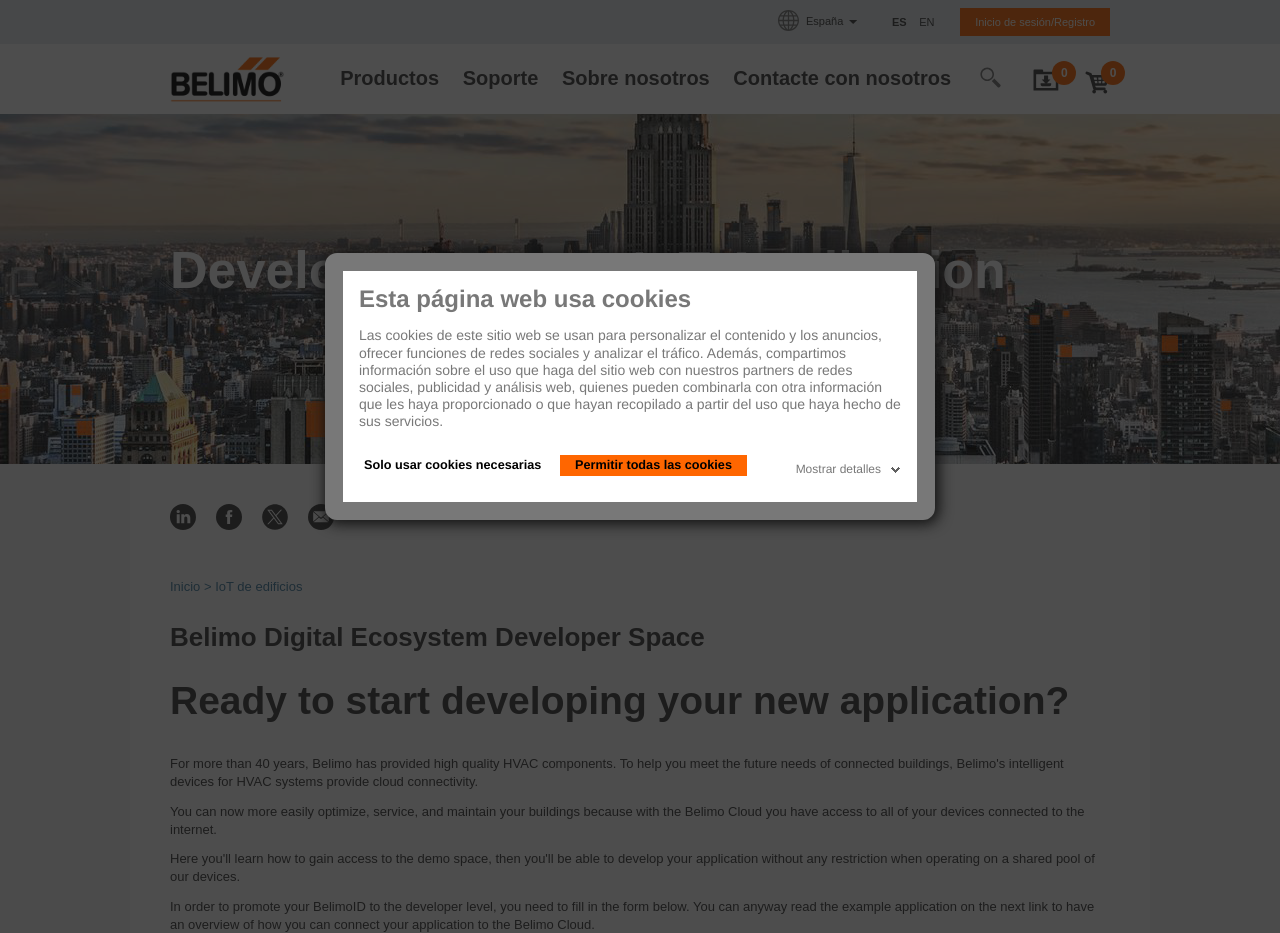Find the bounding box coordinates of the area to click in order to follow the instruction: "Learn about TGF-β superfamily".

None